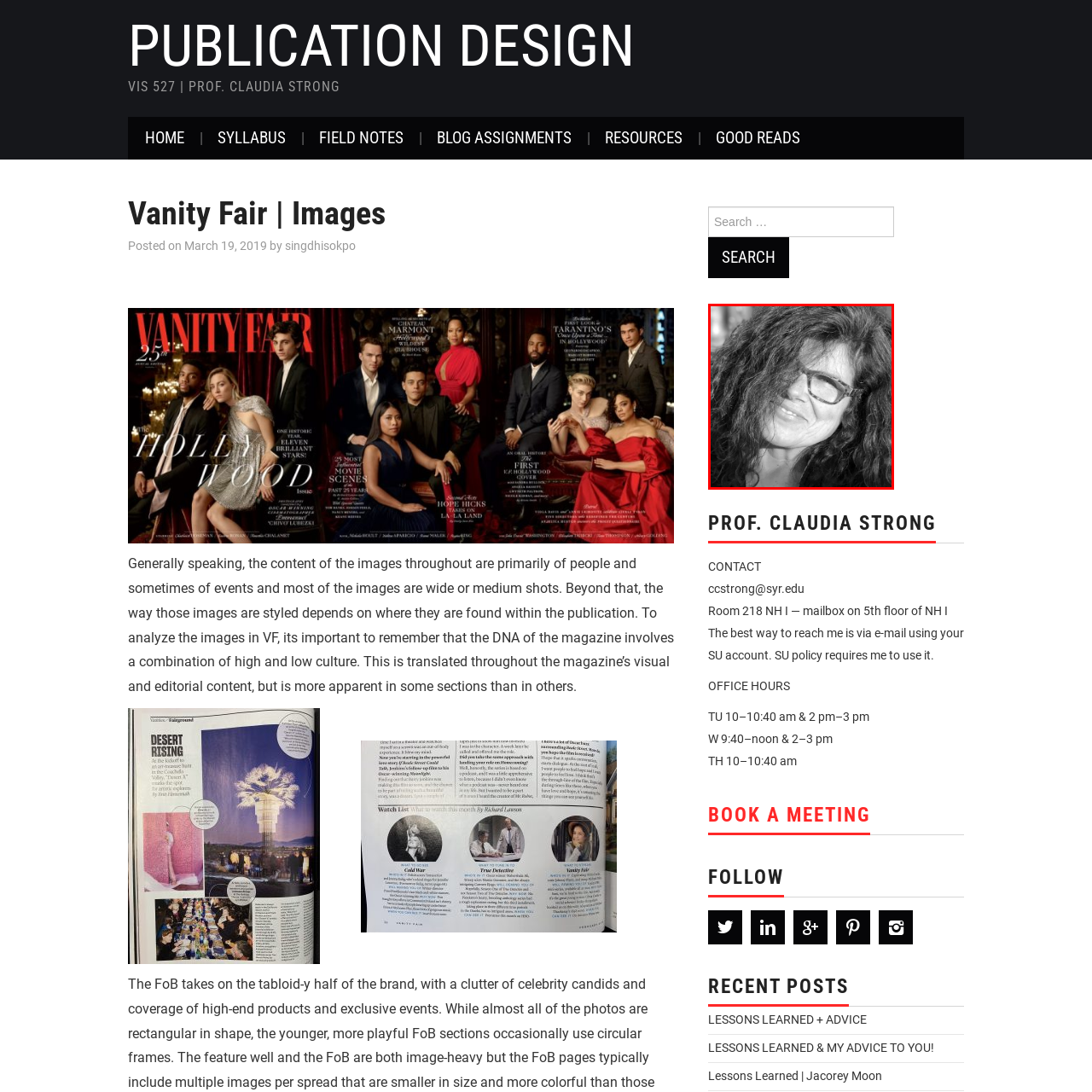Consider the image within the red frame and reply with a brief answer: Is the environment professional?

Yes